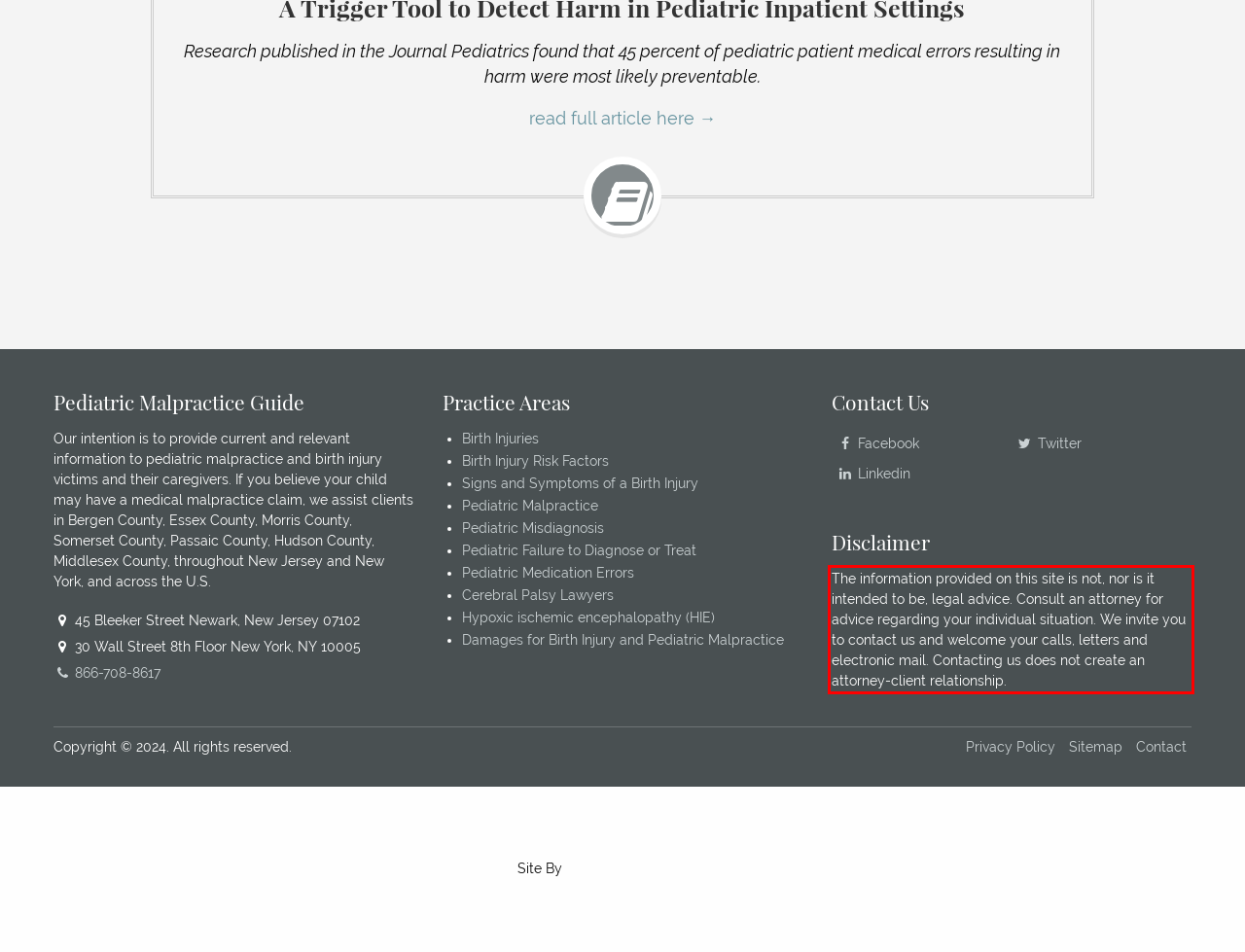Identify and transcribe the text content enclosed by the red bounding box in the given screenshot.

The information provided on this site is not, nor is it intended to be, legal advice. Consult an attorney for advice regarding your individual situation. We invite you to contact us and welcome your calls, letters and electronic mail. Contacting us does not create an attorney-client relationship.